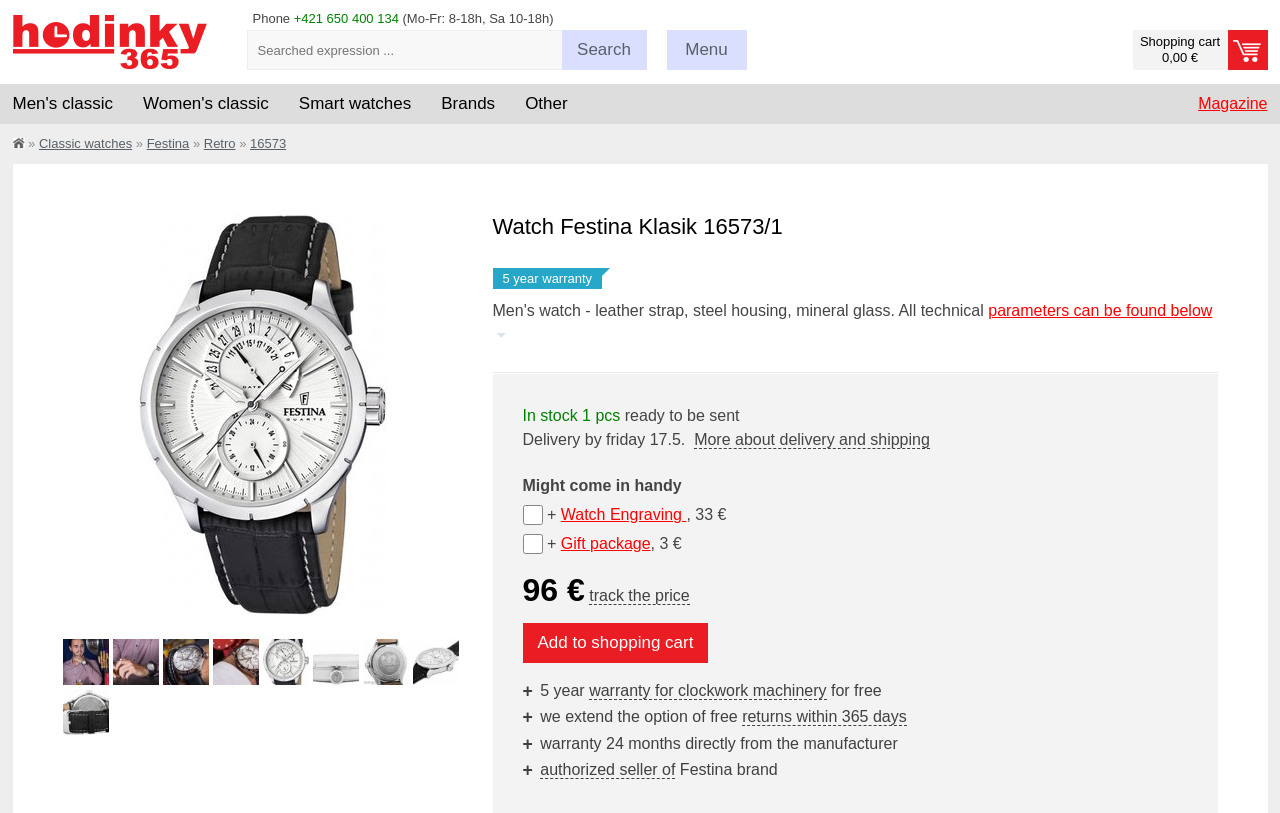Locate the UI element described as follows: "Retro". Return the bounding box coordinates as four float numbers between 0 and 1 in the order [left, top, right, bottom].

[0.159, 0.167, 0.184, 0.186]